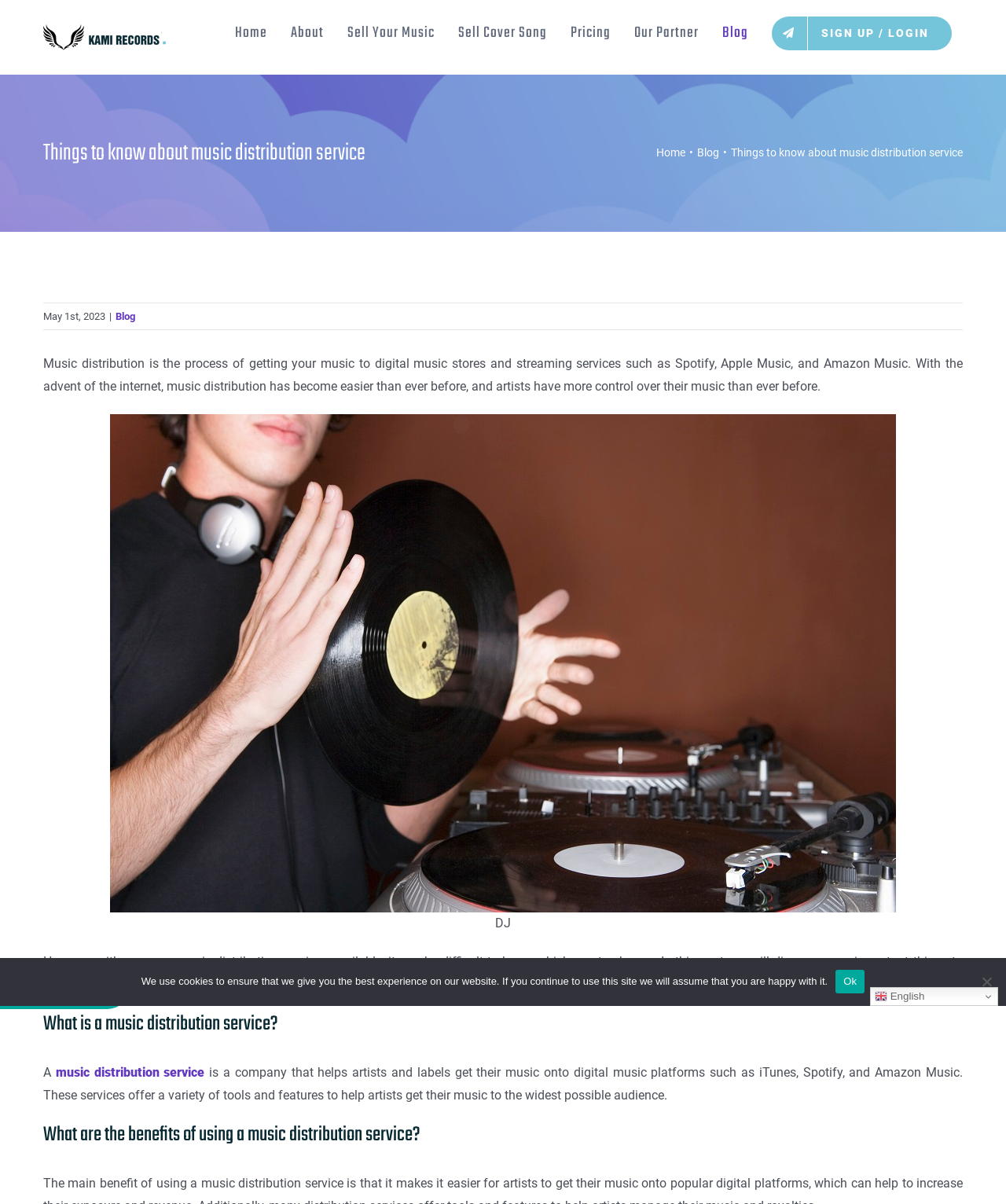Determine the bounding box coordinates of the region that needs to be clicked to achieve the task: "Read the 'Things to know about music distribution service' blog post".

[0.727, 0.122, 0.957, 0.132]